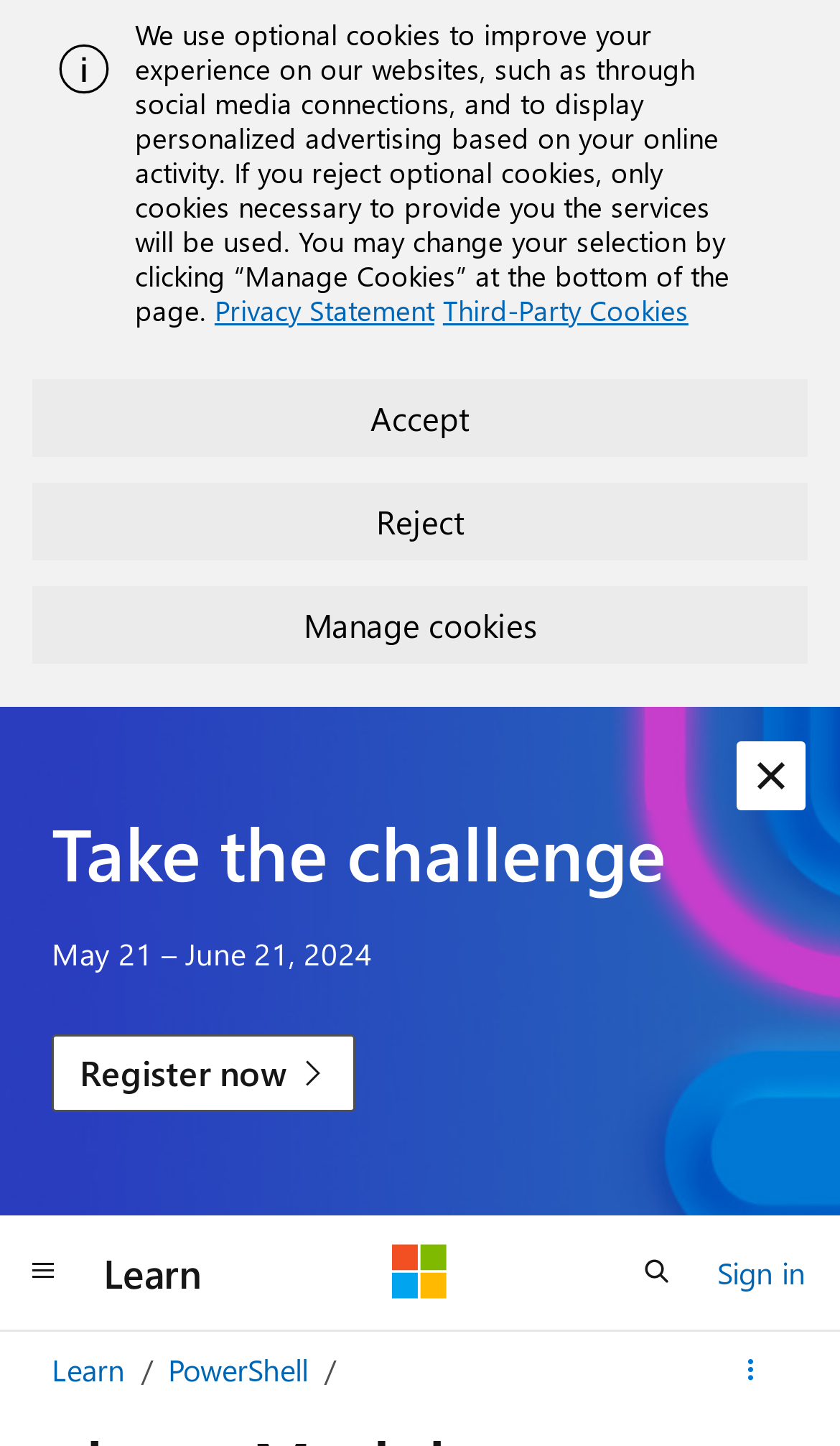Please identify the coordinates of the bounding box that should be clicked to fulfill this instruction: "Go to Homepage".

None